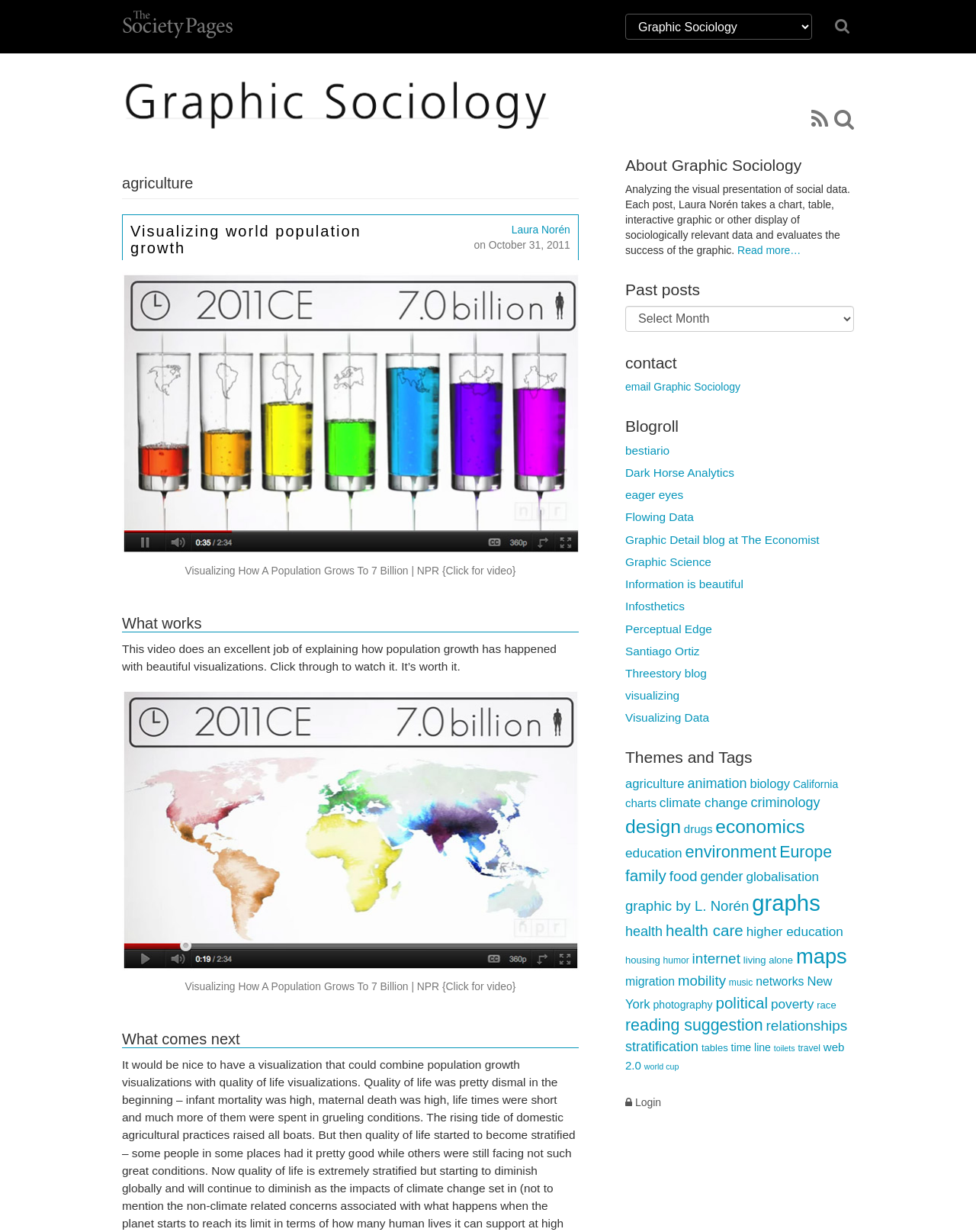Please give a concise answer to this question using a single word or phrase: 
What is the name of the blog?

Graphic Sociology